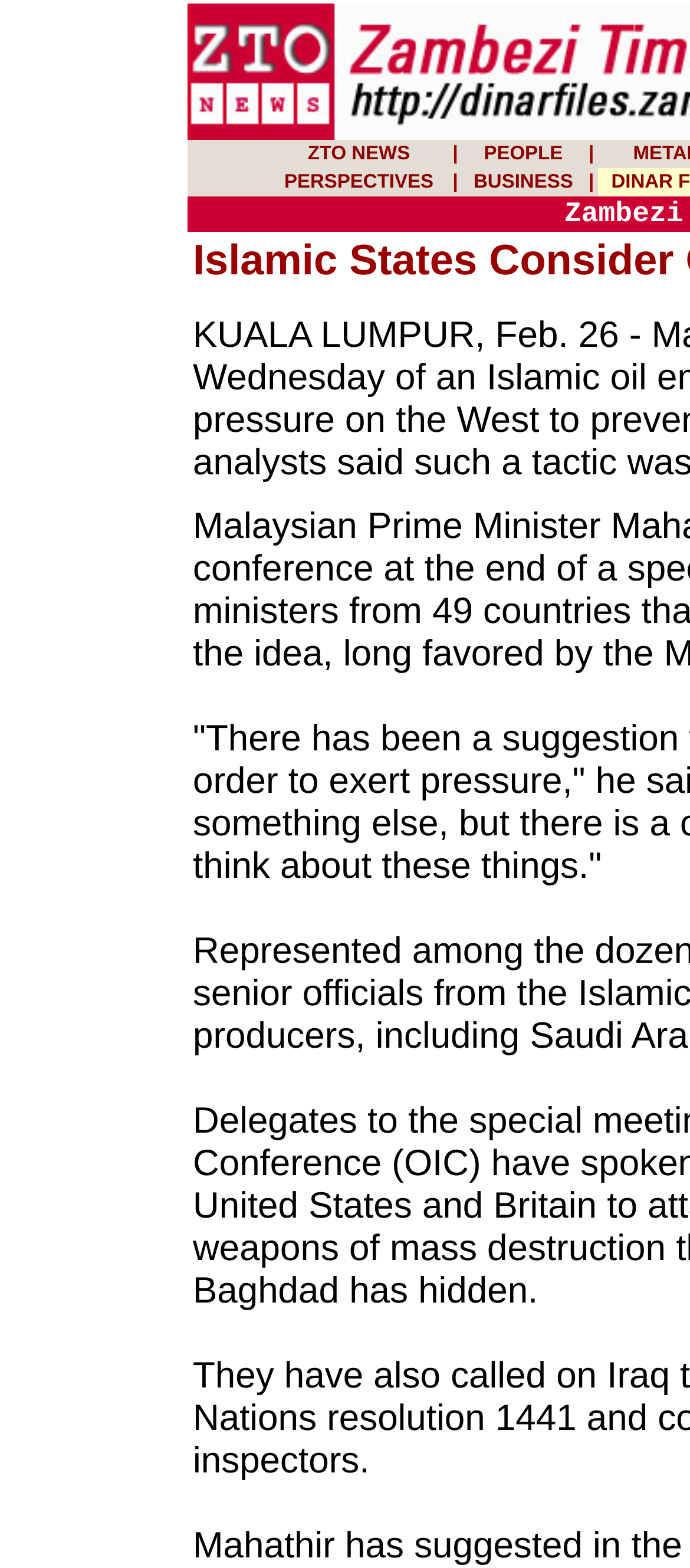Please give a one-word or short phrase response to the following question: 
What is the last menu item?

BUSINESS